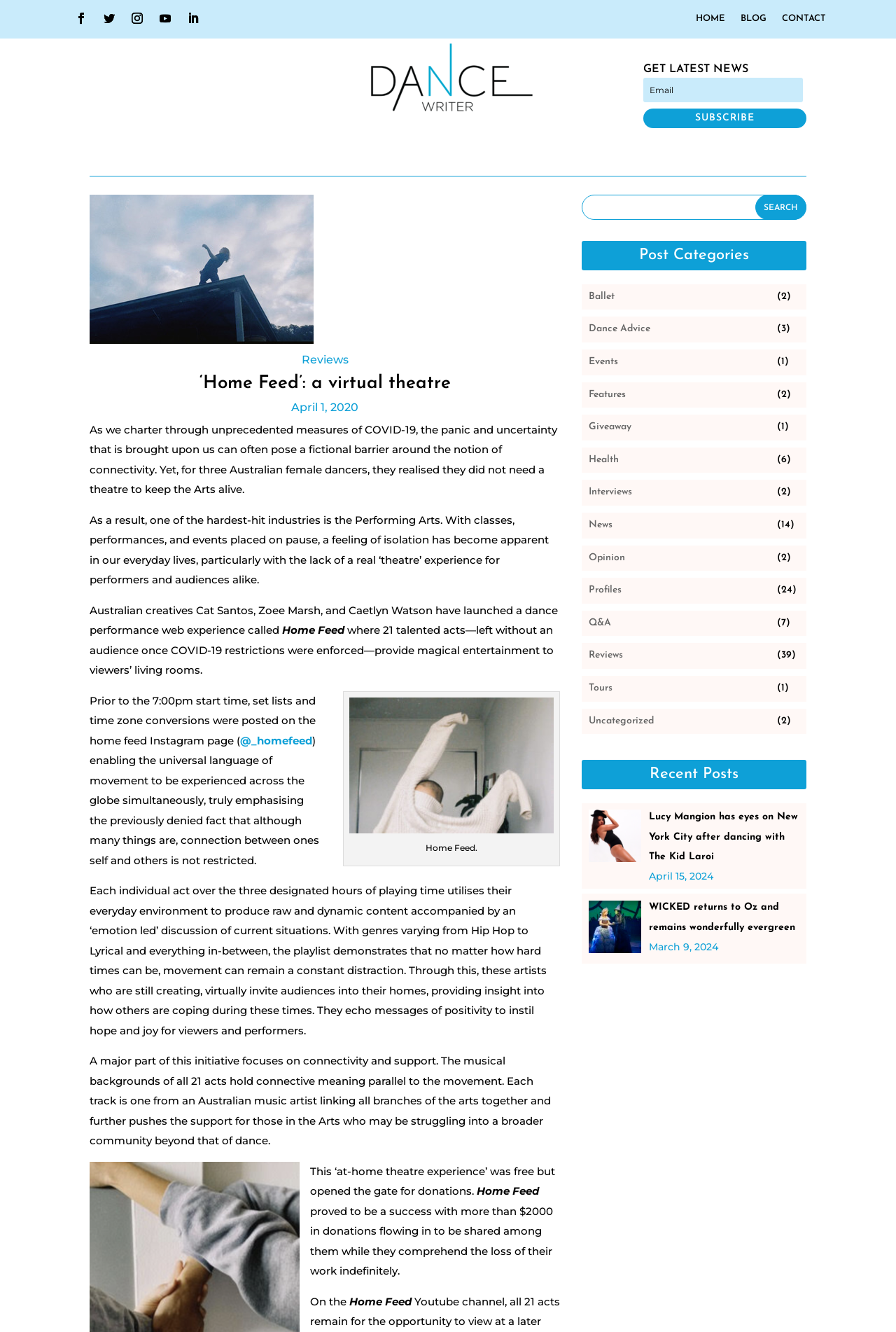Give a one-word or short-phrase answer to the following question: 
What is the purpose of Home Feed?

To provide entertainment and support to artists